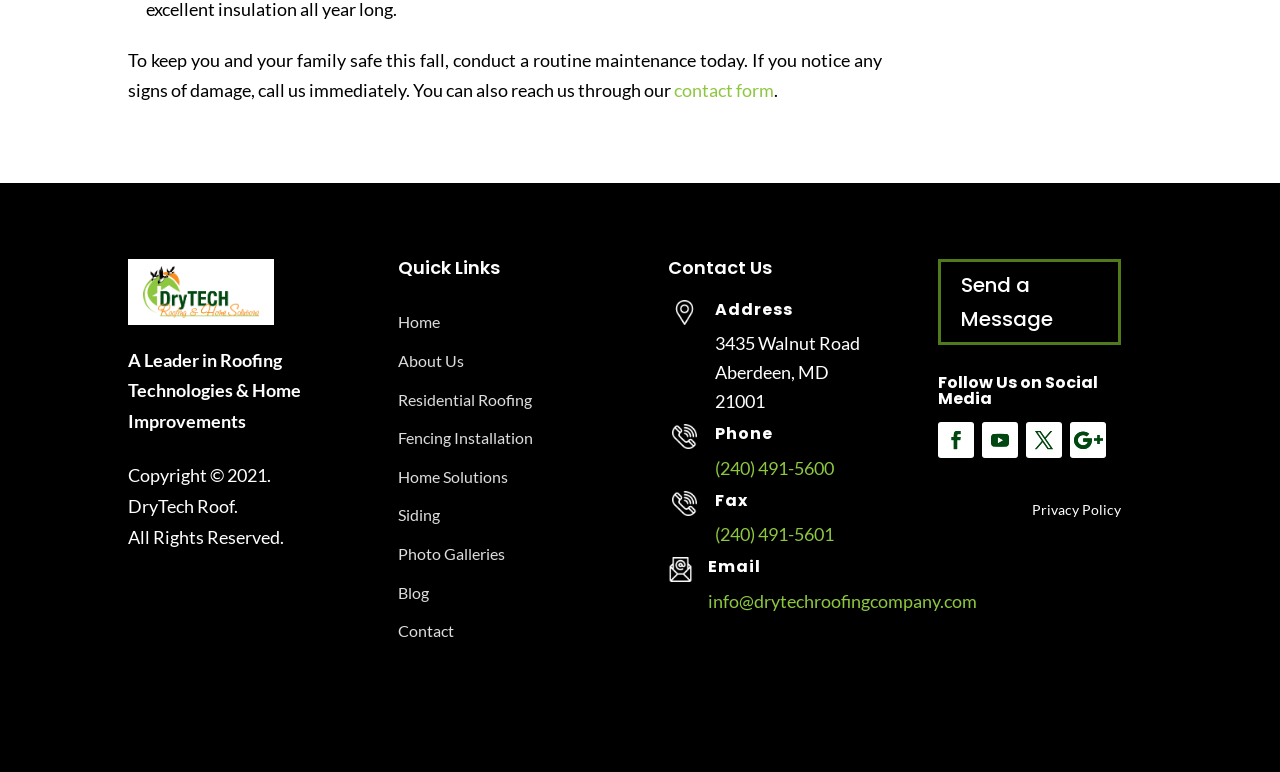Use a single word or phrase to respond to the question:
What social media platforms is the company on?

Facebook, Twitter, etc.